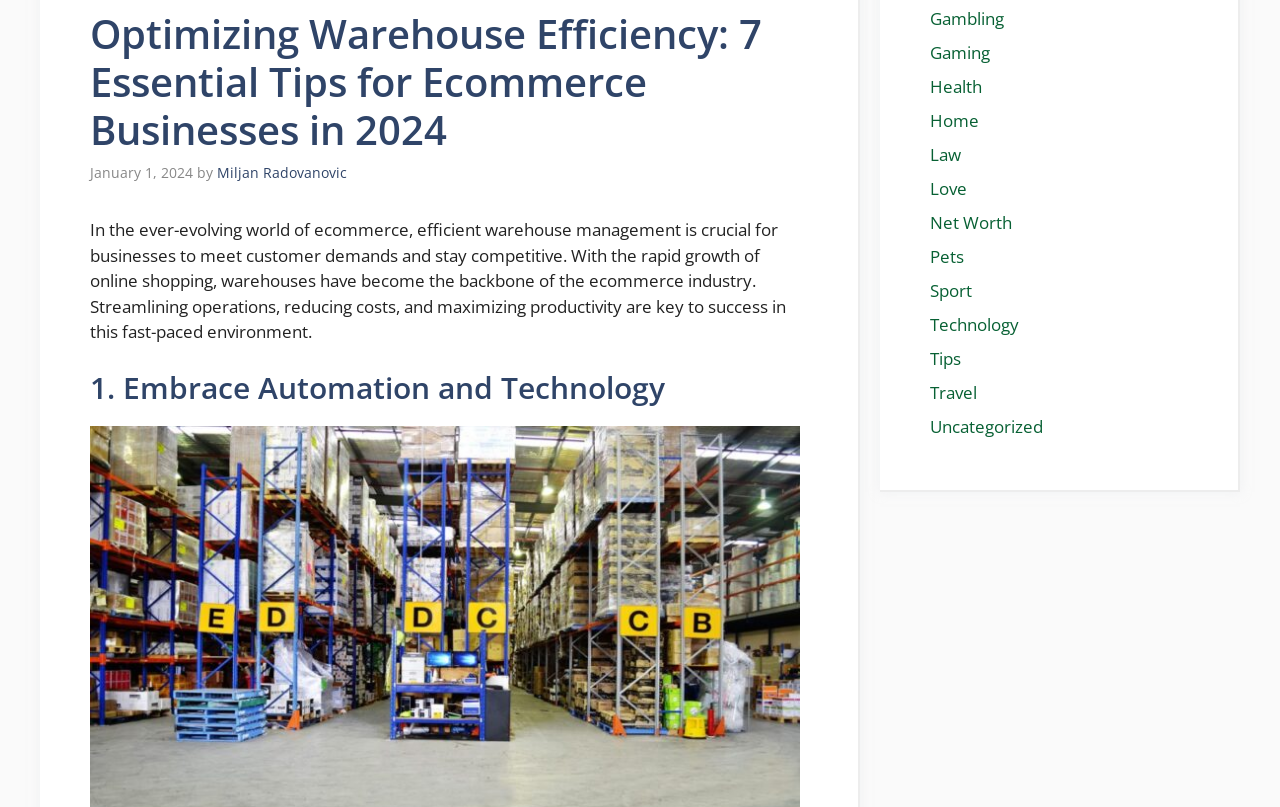Using floating point numbers between 0 and 1, provide the bounding box coordinates in the format (top-left x, top-left y, bottom-right x, bottom-right y). Locate the UI element described here: Pets

[0.727, 0.304, 0.753, 0.333]